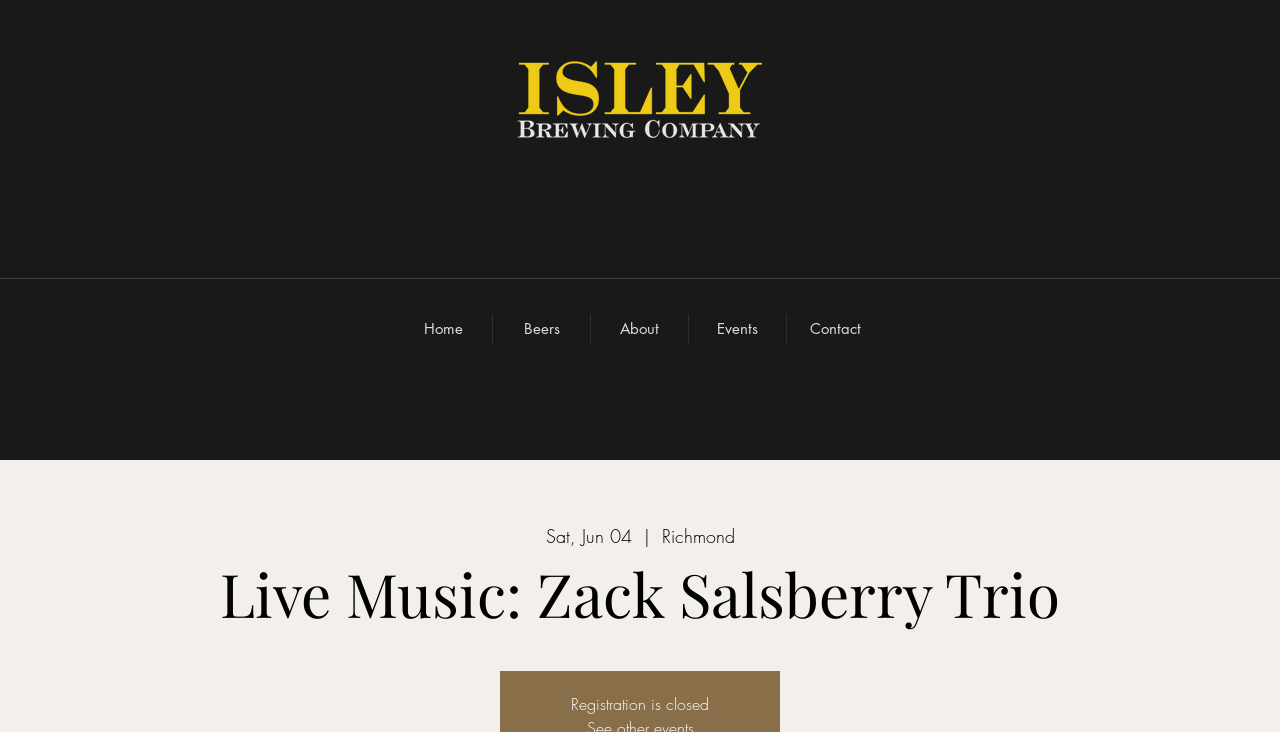Detail the various sections and features of the webpage.

The webpage appears to be an event page for a live music performance by Zack Salsberry Trio at Isley Brewing Co. in Richmond. 

At the top left of the page, there is a logo image with the text "Logo Text edited.png". 

Below the logo, there is a navigation menu with five links: "Home", "Beers", "About", "Events", and "Contact". These links are aligned horizontally and take up about half of the page's width.

On the right side of the navigation menu, there is a date and location indicator, showing "Sat, Jun 04 | Richmond". 

Further down the page, there is a prominent heading that reads "Live Music: Zack Salsberry Trio". 

Finally, at the bottom of the page, there is a notice stating "Registration is closed".